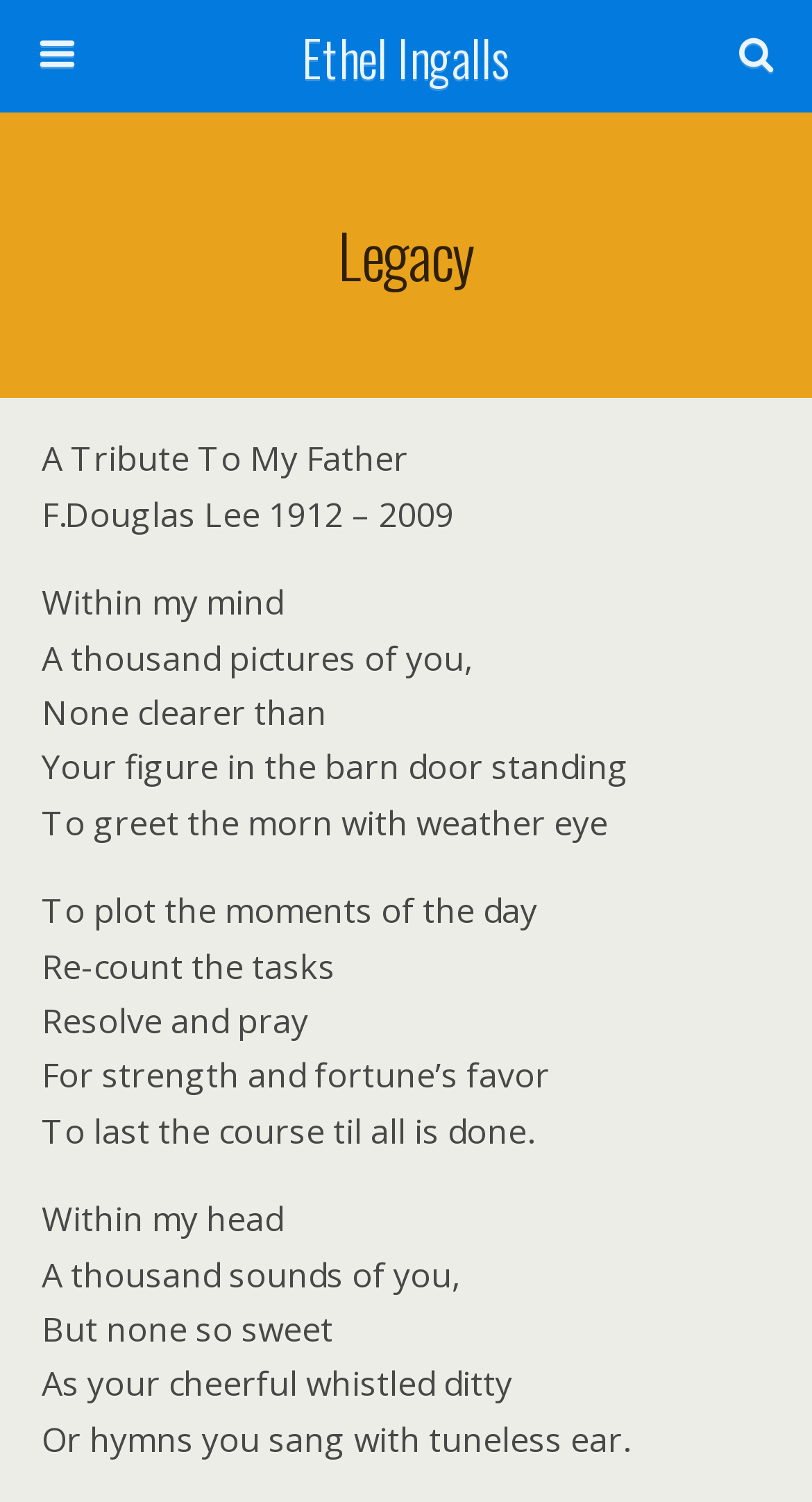Using the description: "name="s" placeholder="Search this website…"", determine the UI element's bounding box coordinates. Ensure the coordinates are in the format of four float numbers between 0 and 1, i.e., [left, top, right, bottom].

[0.051, 0.082, 0.754, 0.119]